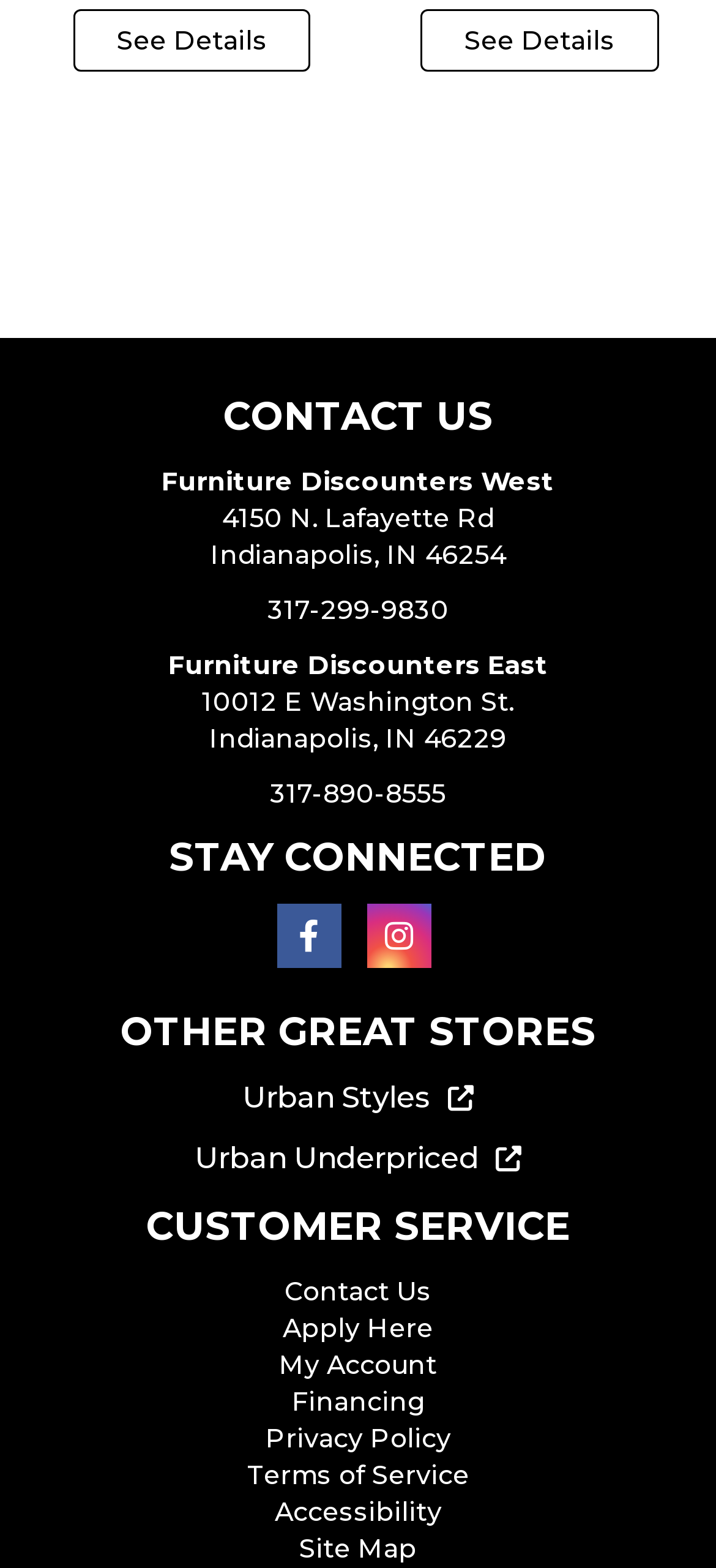How many social media links are there?
Using the image, provide a concise answer in one word or a short phrase.

2